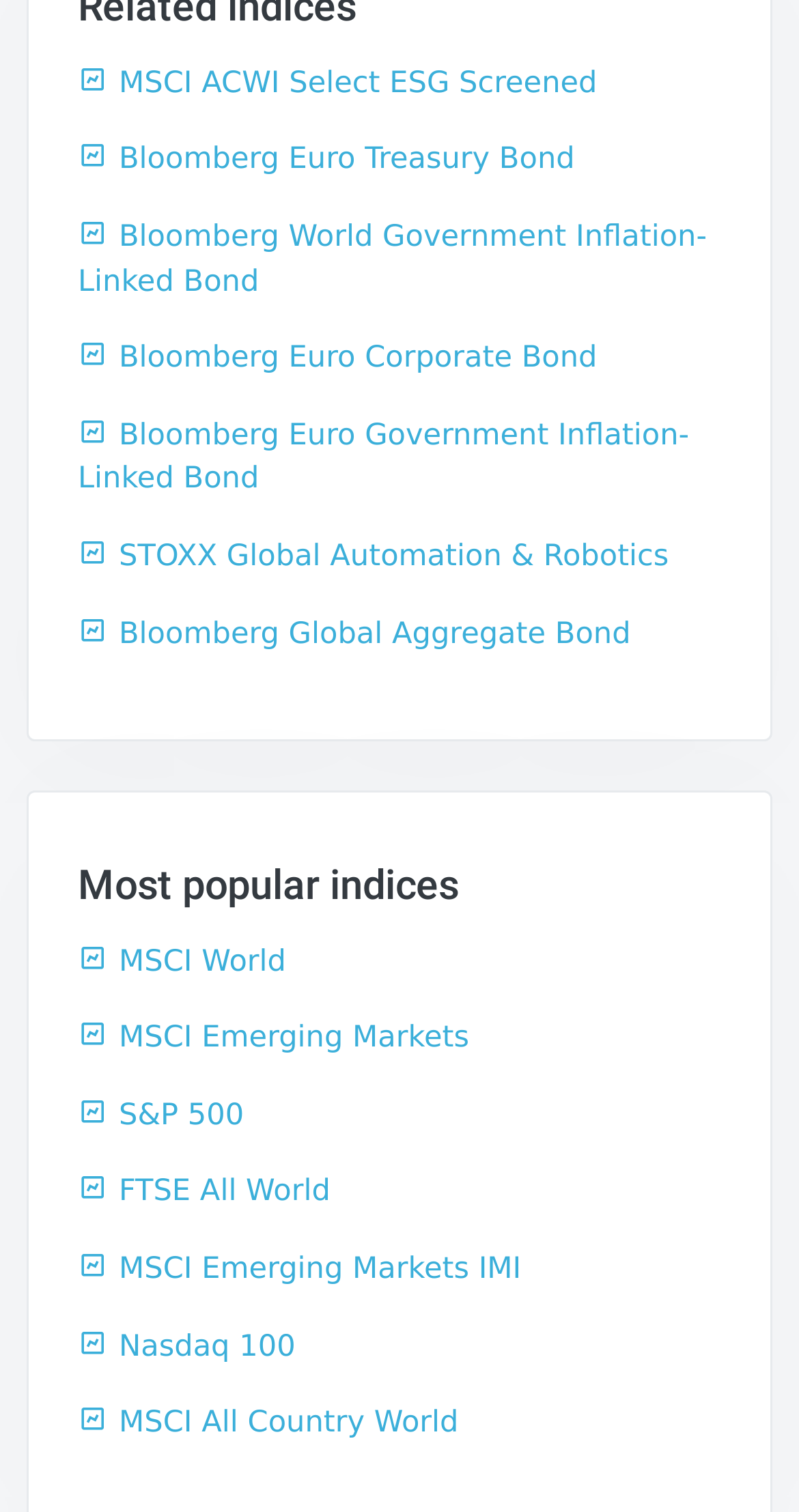Locate the bounding box of the UI element described by: "About GEAS" in the given webpage screenshot.

None